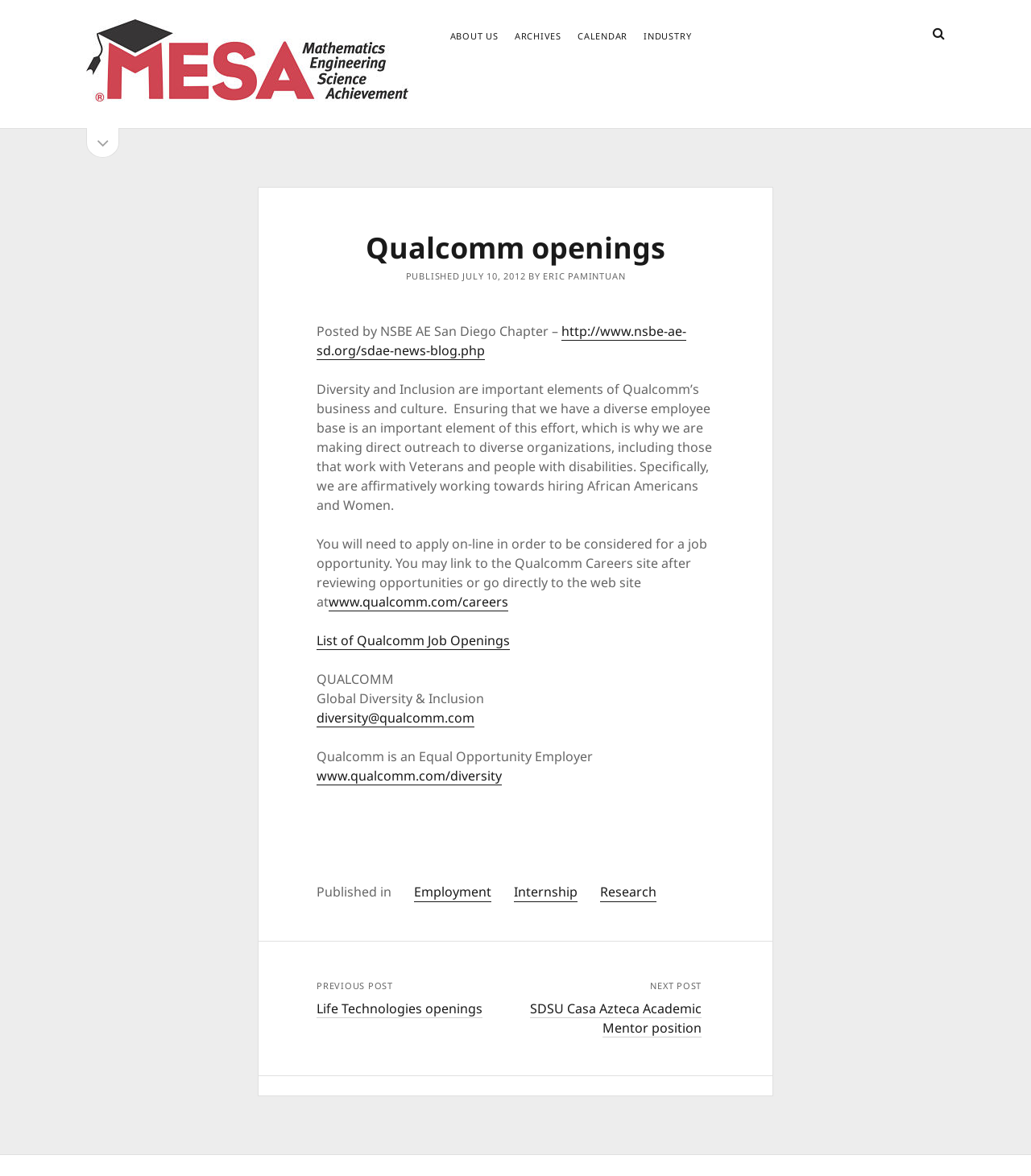Please identify the bounding box coordinates of the area I need to click to accomplish the following instruction: "Log in to the website".

[0.083, 0.16, 0.109, 0.171]